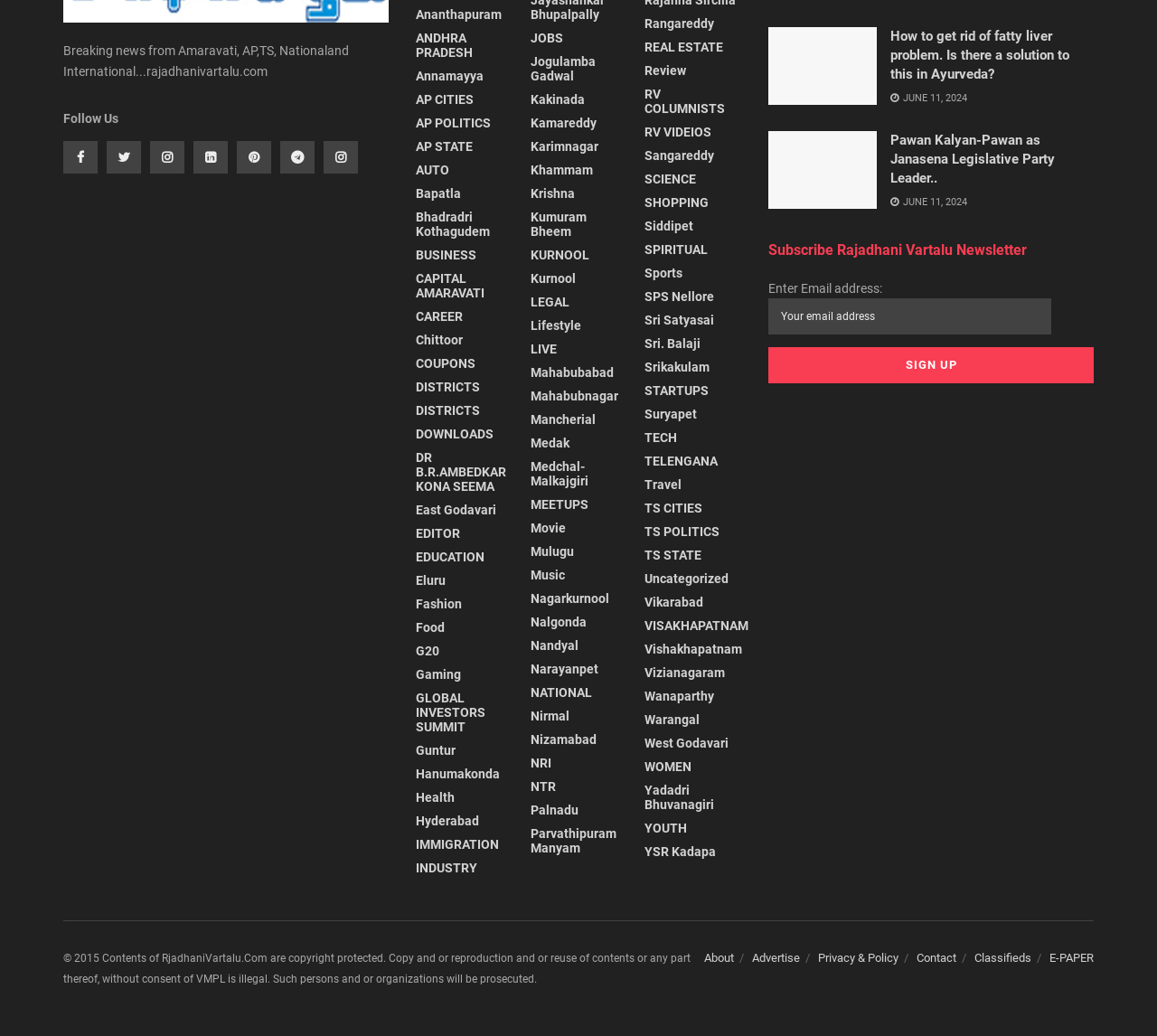What is the last news category listed?
Answer the question based on the image using a single word or a brief phrase.

RV COLUMNISTS